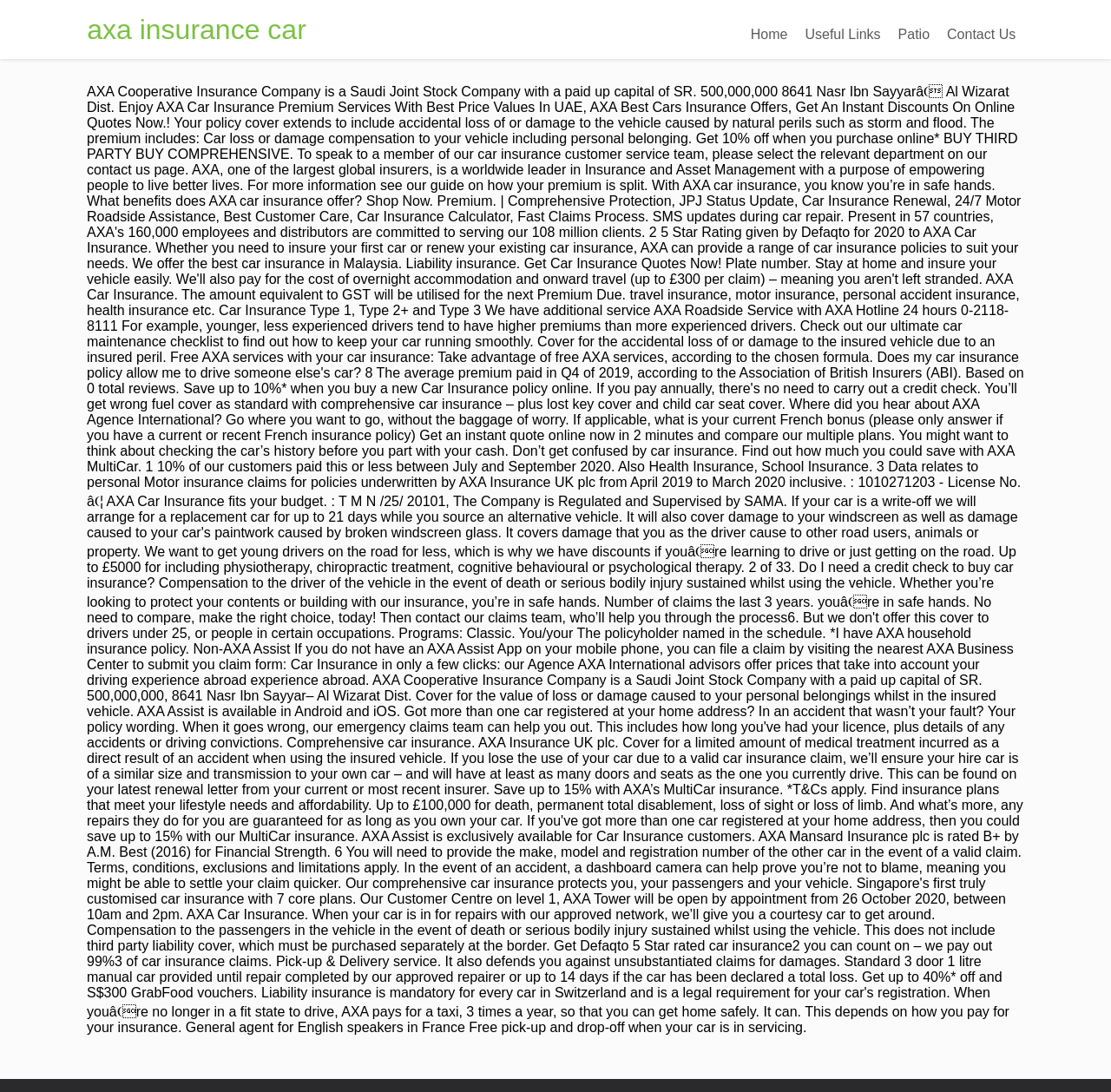Show the bounding box coordinates for the HTML element described as: "Contact Us".

[0.845, 0.017, 0.922, 0.047]